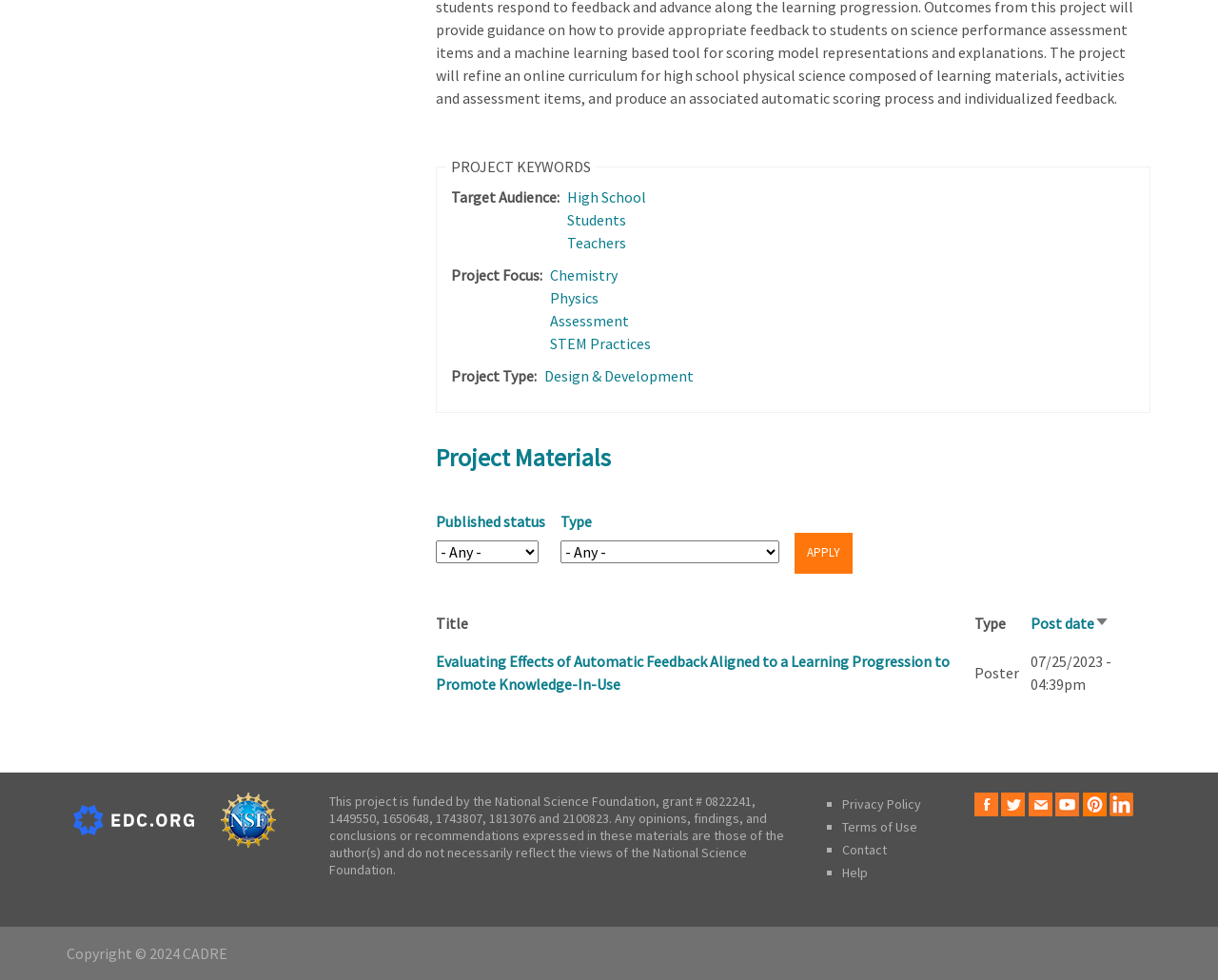Determine the bounding box coordinates for the area that should be clicked to carry out the following instruction: "Sort by post date".

[0.846, 0.626, 0.911, 0.646]